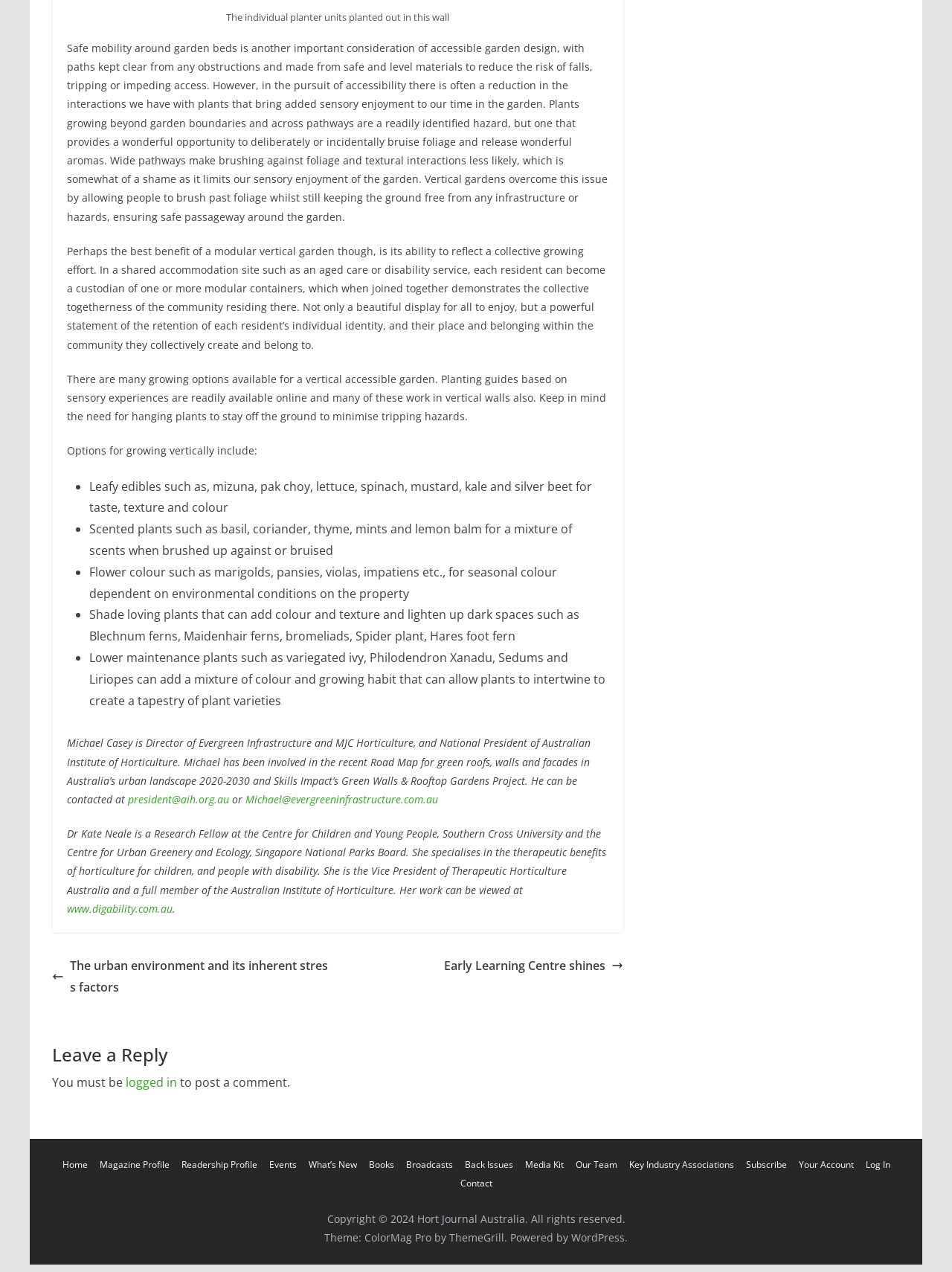Please identify the bounding box coordinates of the element that needs to be clicked to perform the following instruction: "Click the link to contact".

[0.483, 0.925, 0.517, 0.935]